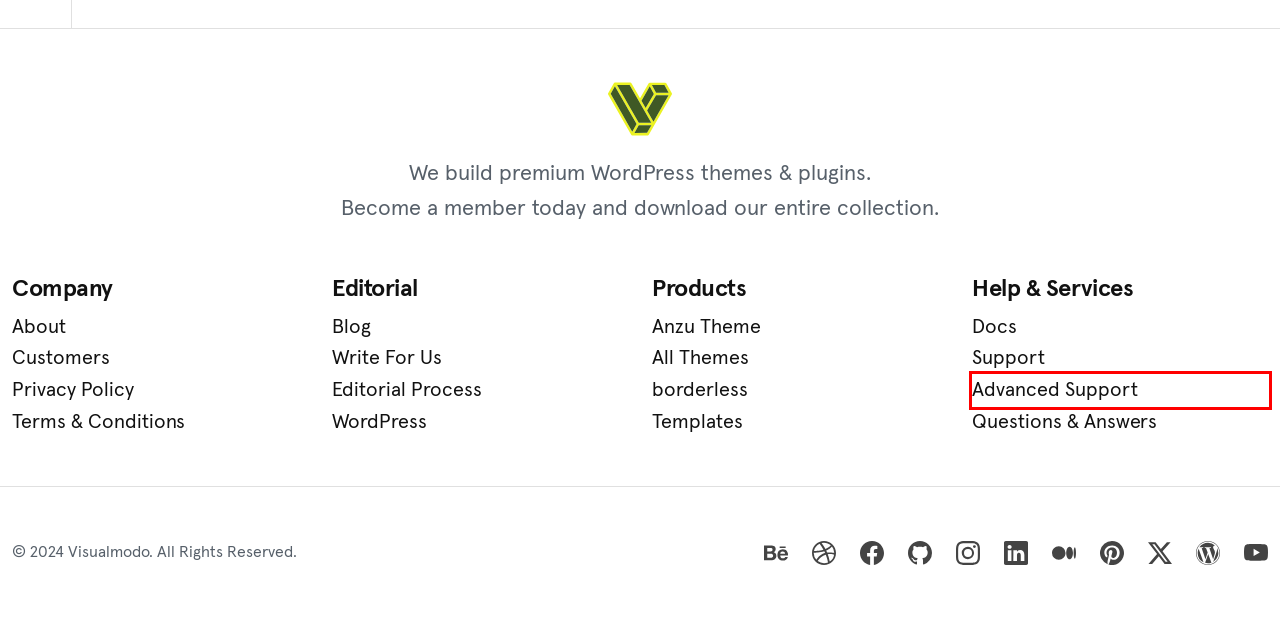You are given a screenshot of a webpage with a red rectangle bounding box. Choose the best webpage description that matches the new webpage after clicking the element in the bounding box. Here are the candidates:
A. WordPress Archives - Visualmodo Blog
B. Borderless WordPress Plugin: Website Builder Tools - Visualmodo
C. About Visualmodo Company - WordPress Themes, Plugins & More
D. Advanced Support & Premium On-Demand Assistance Visualmodo
E. Anzu WordPress Theme - Visualmodo
F. Write For Us - Visualmodo WordPress Themes & Plugins
G. A Guide To Our Editorial Process - Visualmodo
H. Visualmodo (@visualmodo) – WordPress user profile | WordPress.org

D